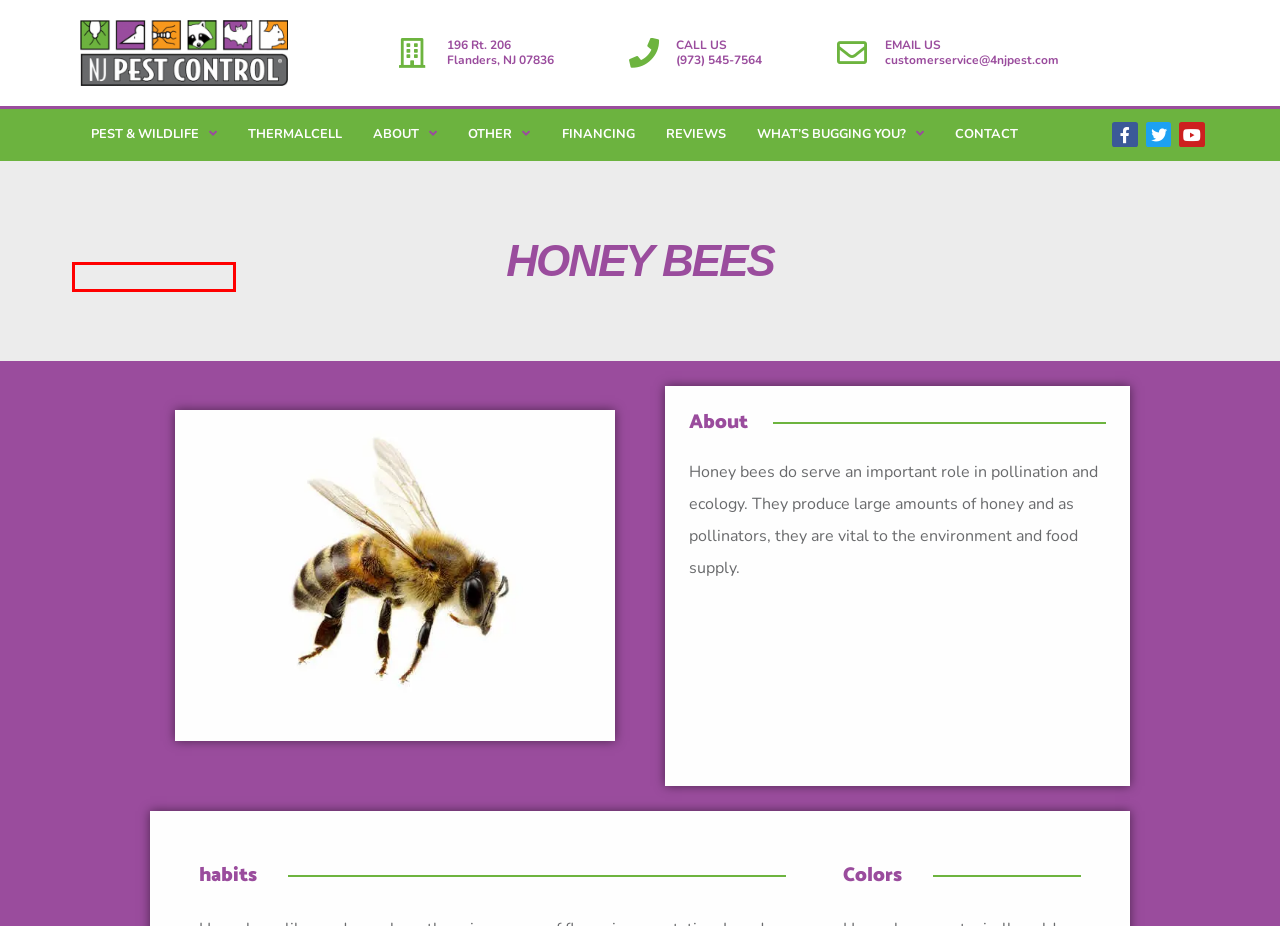Look at the screenshot of a webpage with a red bounding box and select the webpage description that best corresponds to the new page after clicking the element in the red box. Here are the options:
A. Thermalcell Protection | NJ Pest Control
B. Financing For Pest Control Services | NJ Pest Control
C. Testimonials | NJ Pest Control
D. Home
E. Driving Directions, Traffic Reports &amp; Carpool Rideshares by Waze
F. Our Services | Wildlife & Pest Control | NJ Pest
G. About Us | Environmentally Friendly Pest Control | NJ Pest
H. Residential Pest Control | Home Exterminators | NJ Pest

F